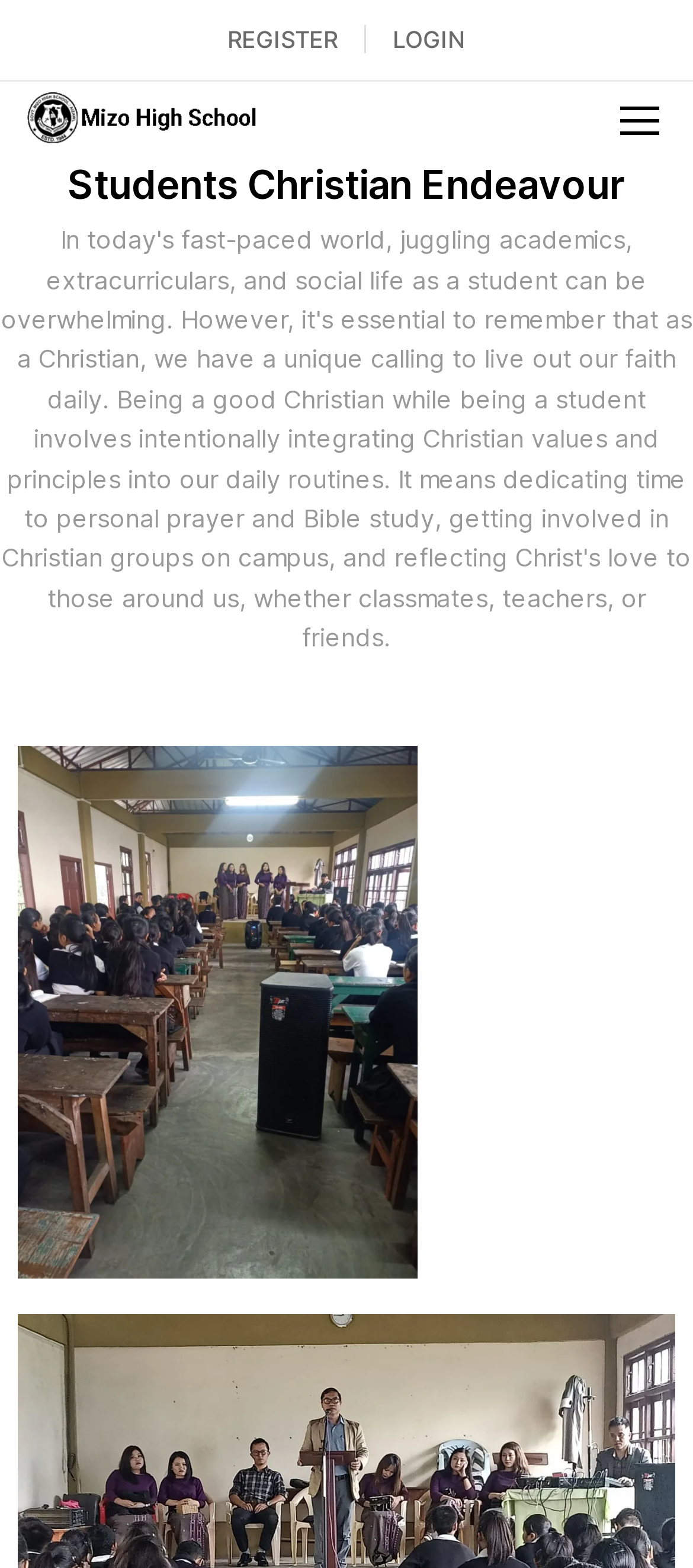Use a single word or phrase to answer the question:
What is the name of the school?

Mizo High School